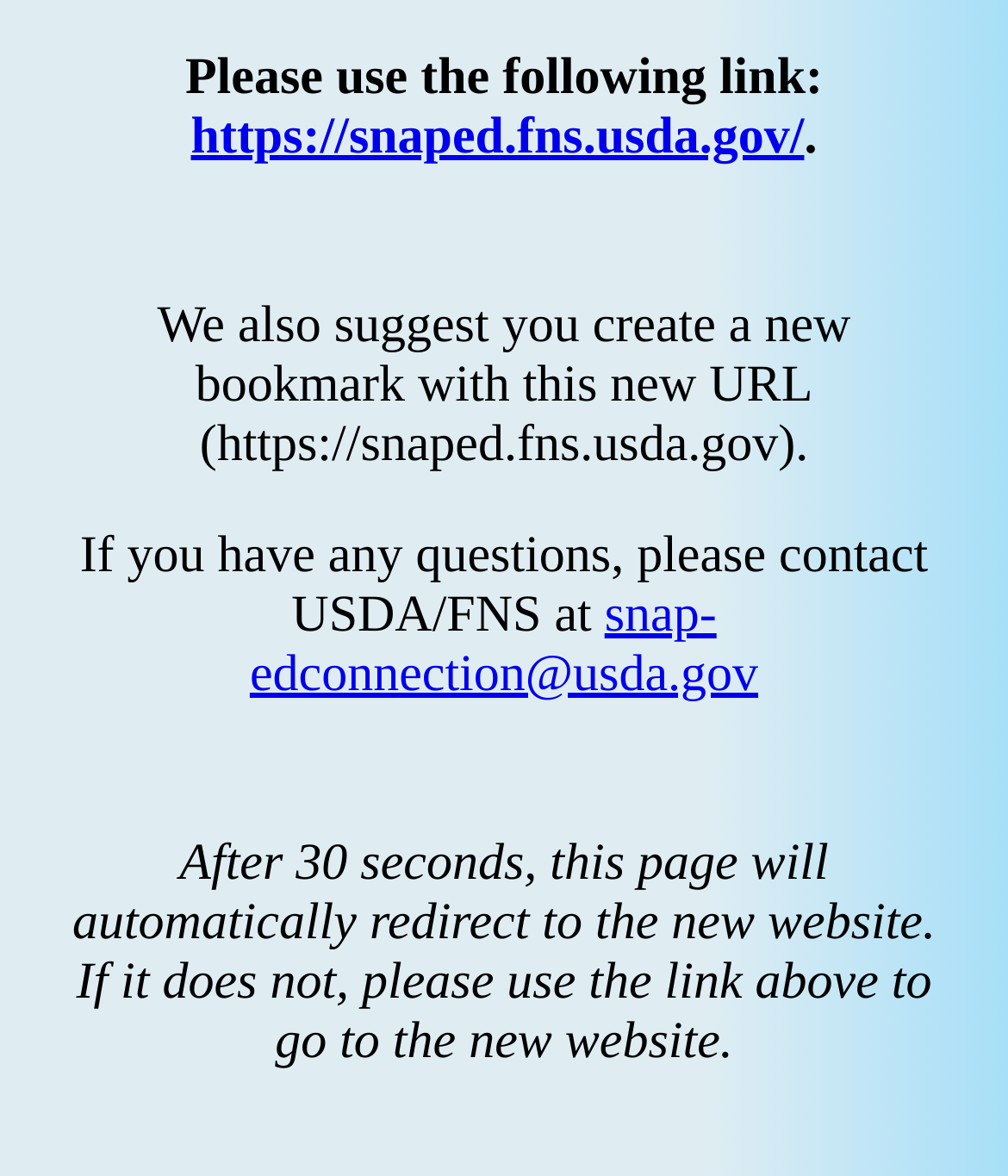Refer to the element description snap-edconnection@usda.gov and identify the corresponding bounding box in the screenshot. Format the coordinates as (top-left x, top-left y, bottom-right x, bottom-right y) with values in the range of 0 to 1.

[0.248, 0.499, 0.752, 0.598]